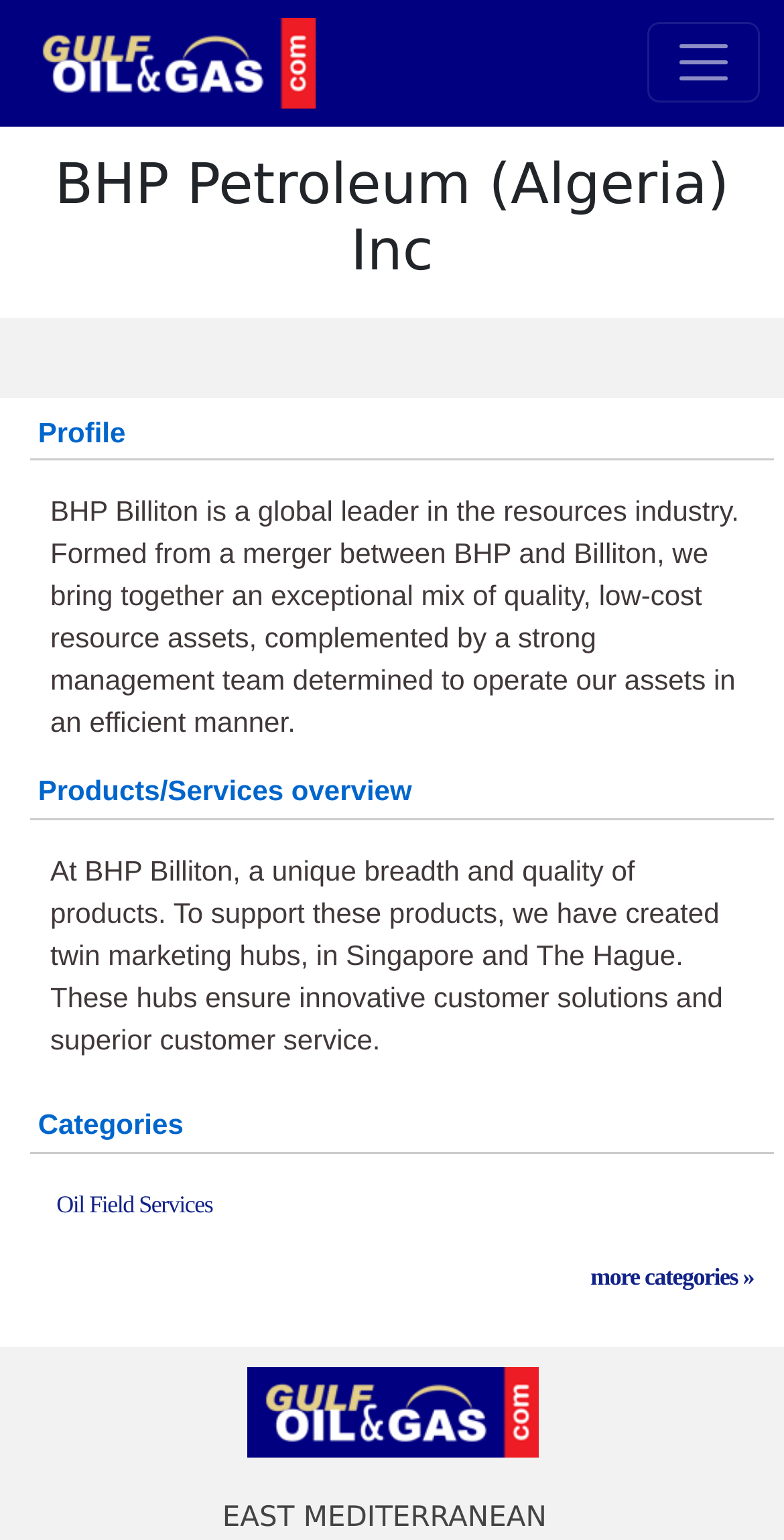Please identify the webpage's heading and generate its text content.

BHP Petroleum (Algeria) Inc